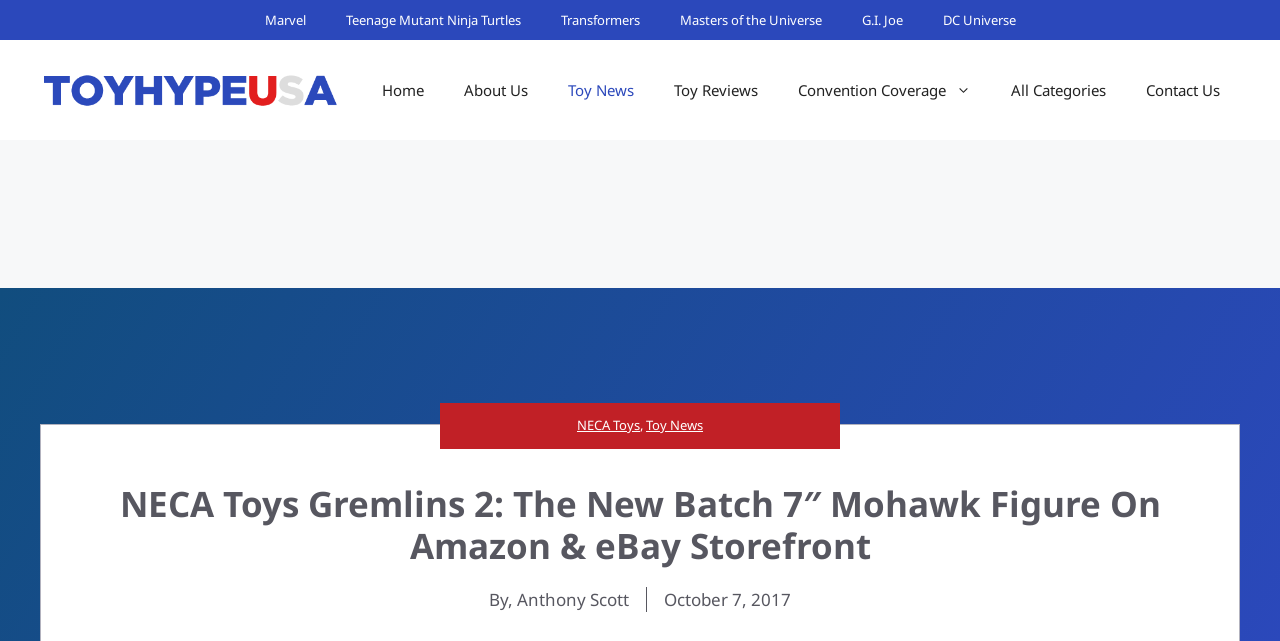Ascertain the bounding box coordinates for the UI element detailed here: "NECA Toys". The coordinates should be provided as [left, top, right, bottom] with each value being a float between 0 and 1.

[0.451, 0.649, 0.5, 0.677]